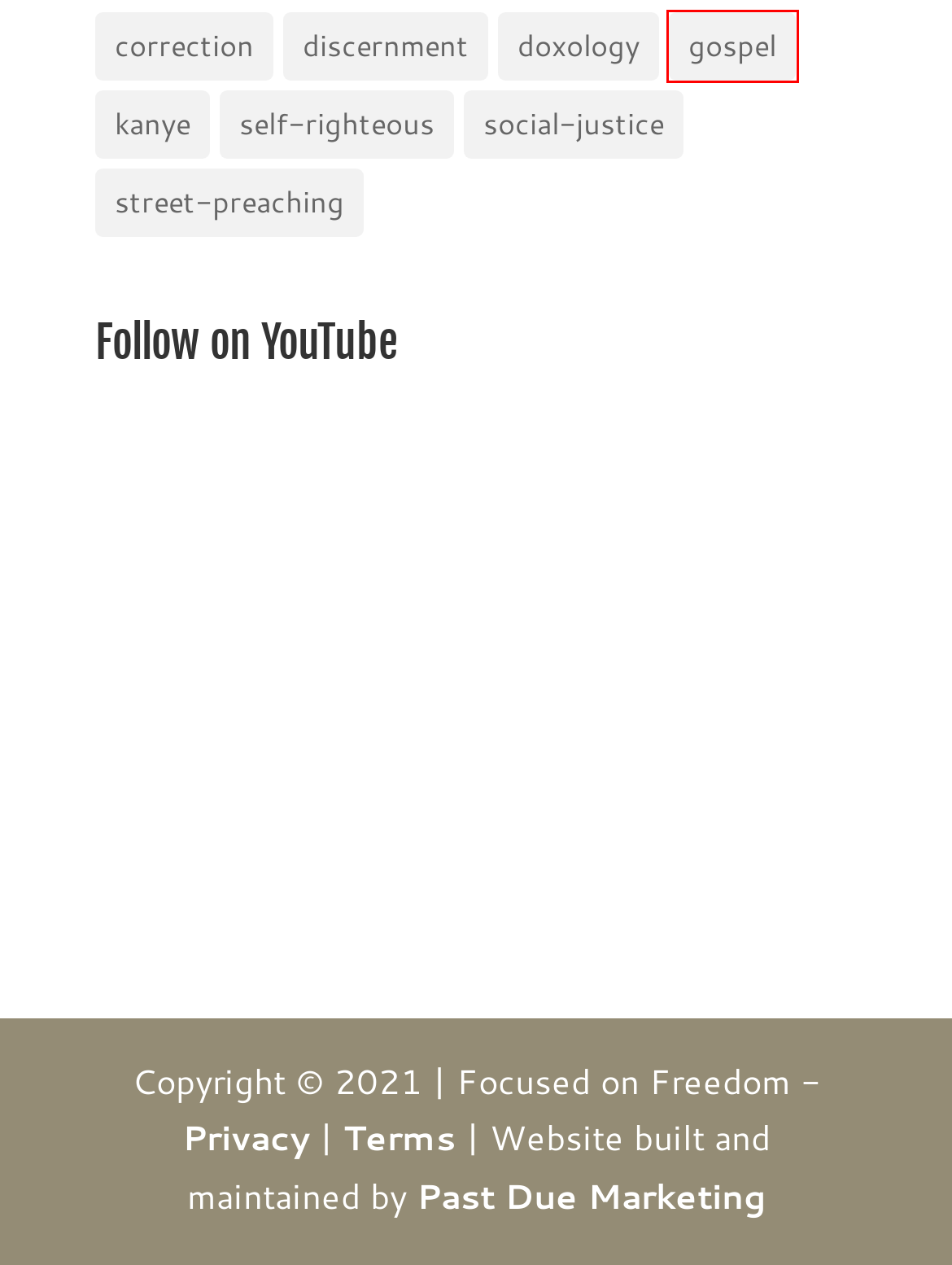Given a webpage screenshot with a UI element marked by a red bounding box, choose the description that best corresponds to the new webpage that will appear after clicking the element. The candidates are:
A. self-righteous Archives - Focused on Freedom
B. Terms & Conditions - Focused on Freedom
C. street-preaching Archives - Focused on Freedom
D. doxology Archives - Focused on Freedom
E. Digital Marketing Growth for Small Businesses
F. gospel Archives - Focused on Freedom
G. discernment Archives - Focused on Freedom
H. kanye Archives - Focused on Freedom

F